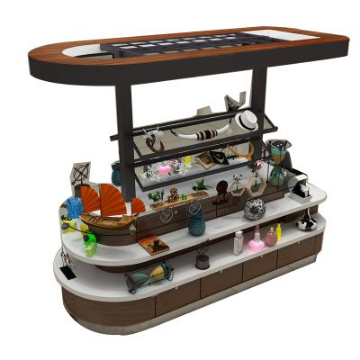Create a detailed narrative that captures the essence of the image.

The image showcases a stylish and modern retail booth designed for showcasing a variety of products. This booth features a streamlined, multi-level structure with a sleek combination of white and wood finishes, offering an aesthetically pleasing and functional display space. The upper shelf is accentuated by a distinctive wooden edge, providing a sophisticated touch, while the lower levels are equipped with various display items, including decorative pieces, accessories, and merchandise. 

The booth’s transparent display cases allow for an unobstructed view of the showcased items, enhancing their visibility and appeal to potential customers. This innovative design not only optimizes space but also invites customers to explore the products comfortably. This type of retail booth is ideal for a mall or boutique setting, where space efficiency and visual appeal are crucial for attracting foot traffic and enhancing the shopping experience.